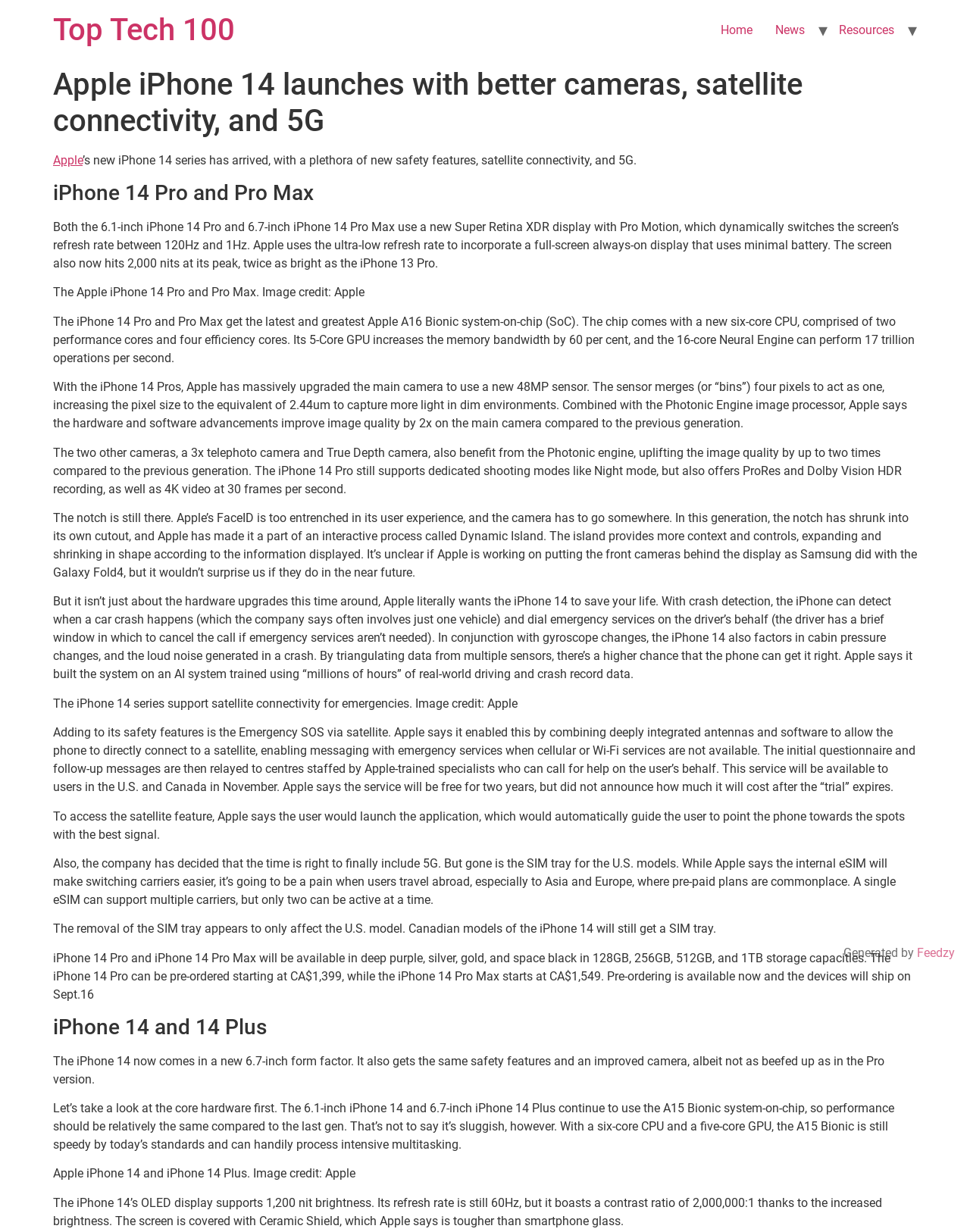Determine the bounding box coordinates of the UI element that matches the following description: "Feedzy". The coordinates should be four float numbers between 0 and 1 in the format [left, top, right, bottom].

[0.945, 0.768, 0.984, 0.779]